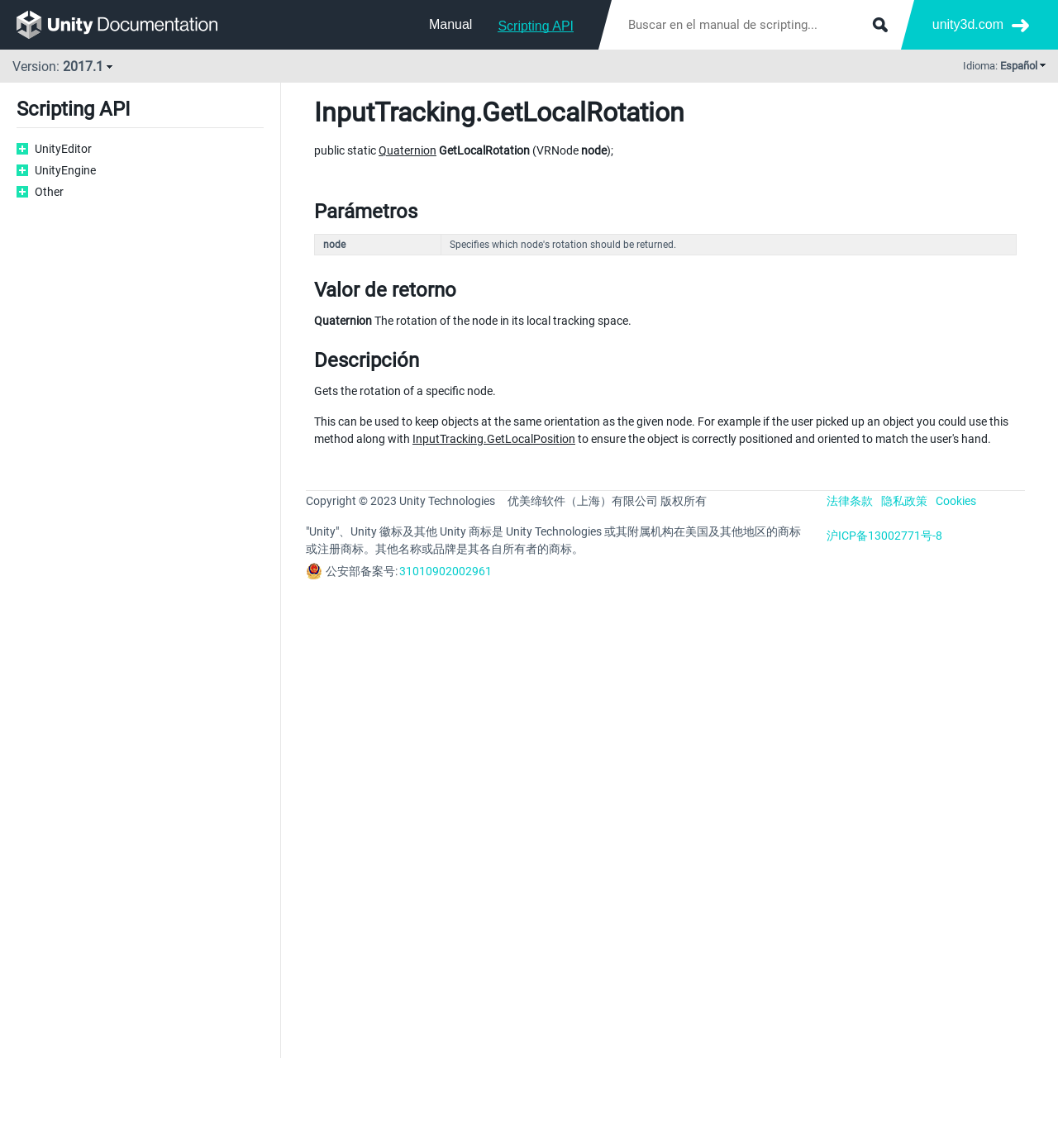Please indicate the bounding box coordinates for the clickable area to complete the following task: "Click on the Scripting API link". The coordinates should be specified as four float numbers between 0 and 1, i.e., [left, top, right, bottom].

[0.471, 0.007, 0.542, 0.036]